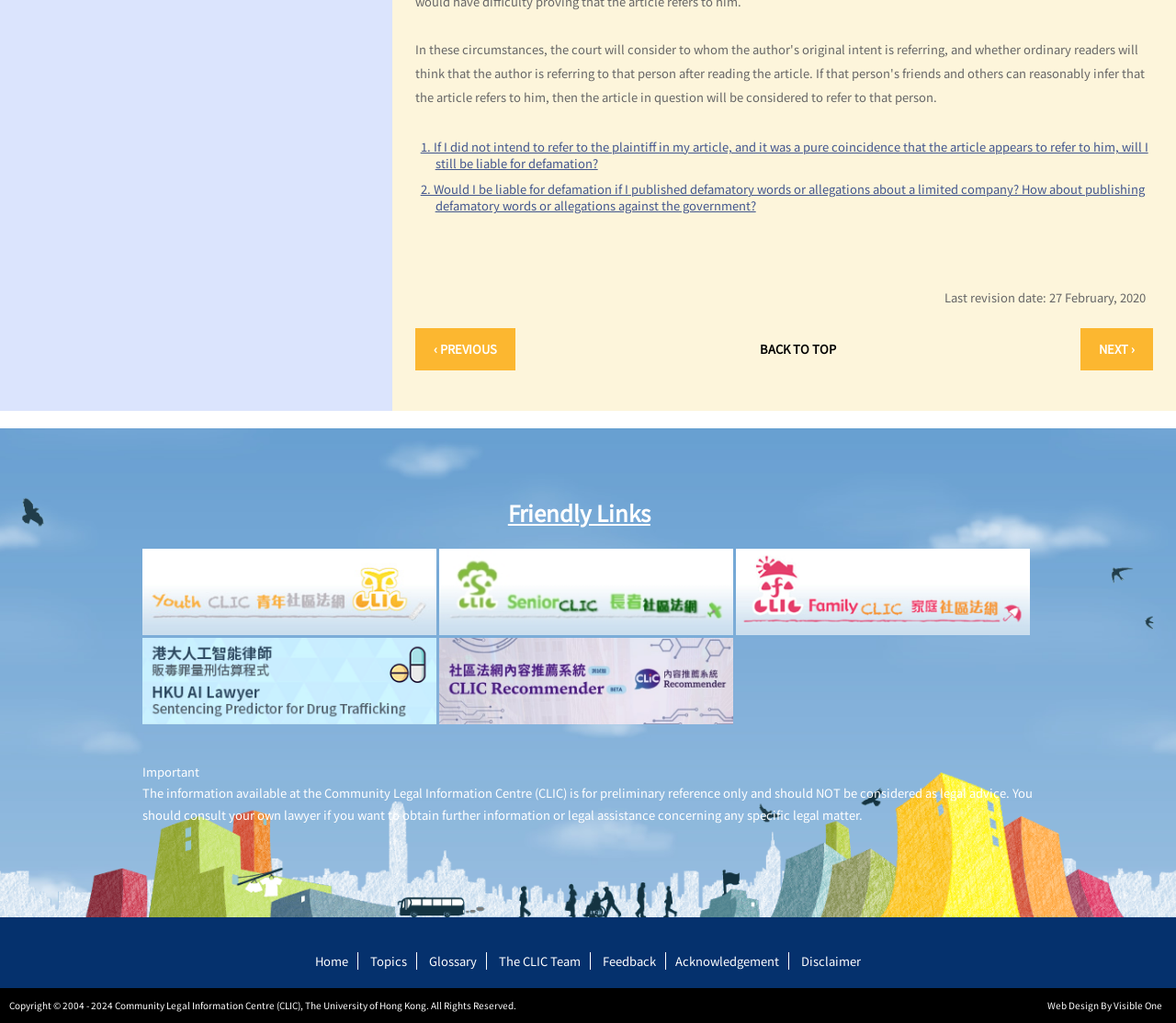Locate the bounding box of the UI element based on this description: "The meaning of "defamatory"". Provide four float numbers between 0 and 1 as [left, top, right, bottom].

[0.016, 0.087, 0.166, 0.105]